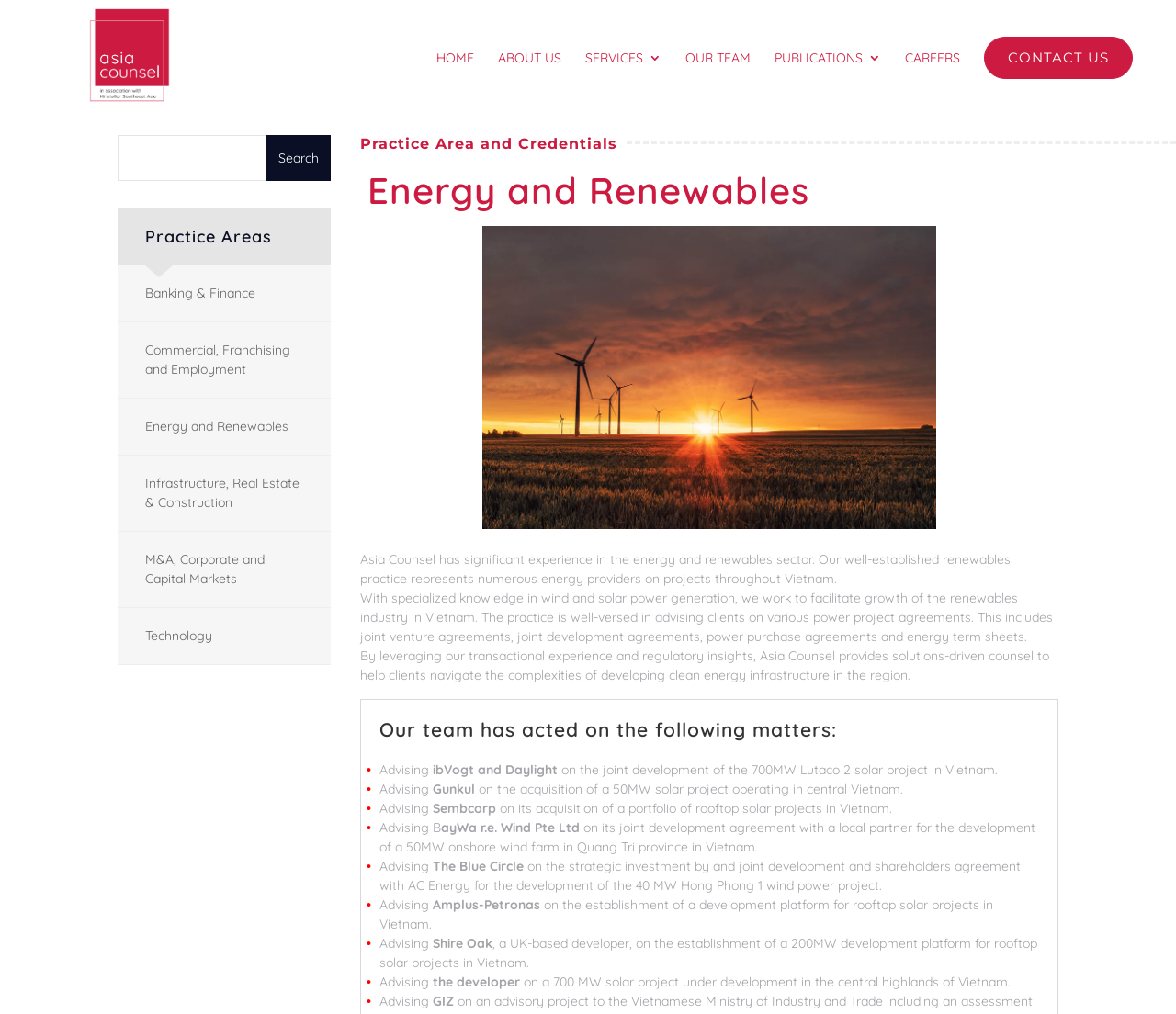Determine the bounding box coordinates of the target area to click to execute the following instruction: "Click on the HOME link."

[0.371, 0.051, 0.403, 0.086]